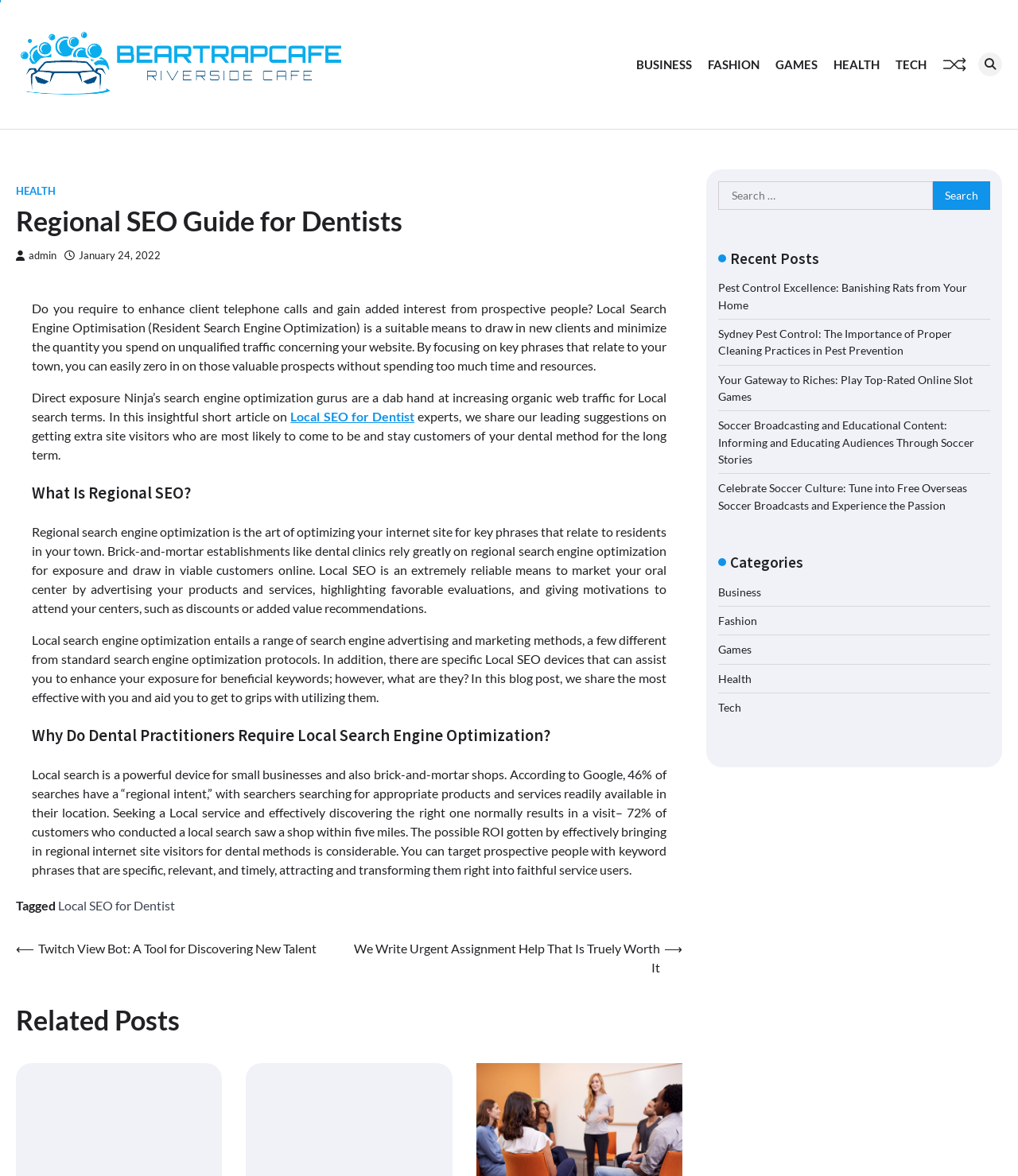Pinpoint the bounding box coordinates of the clickable area necessary to execute the following instruction: "Click on the 'HEALTH' link". The coordinates should be given as four float numbers between 0 and 1, namely [left, top, right, bottom].

[0.819, 0.04, 0.864, 0.069]